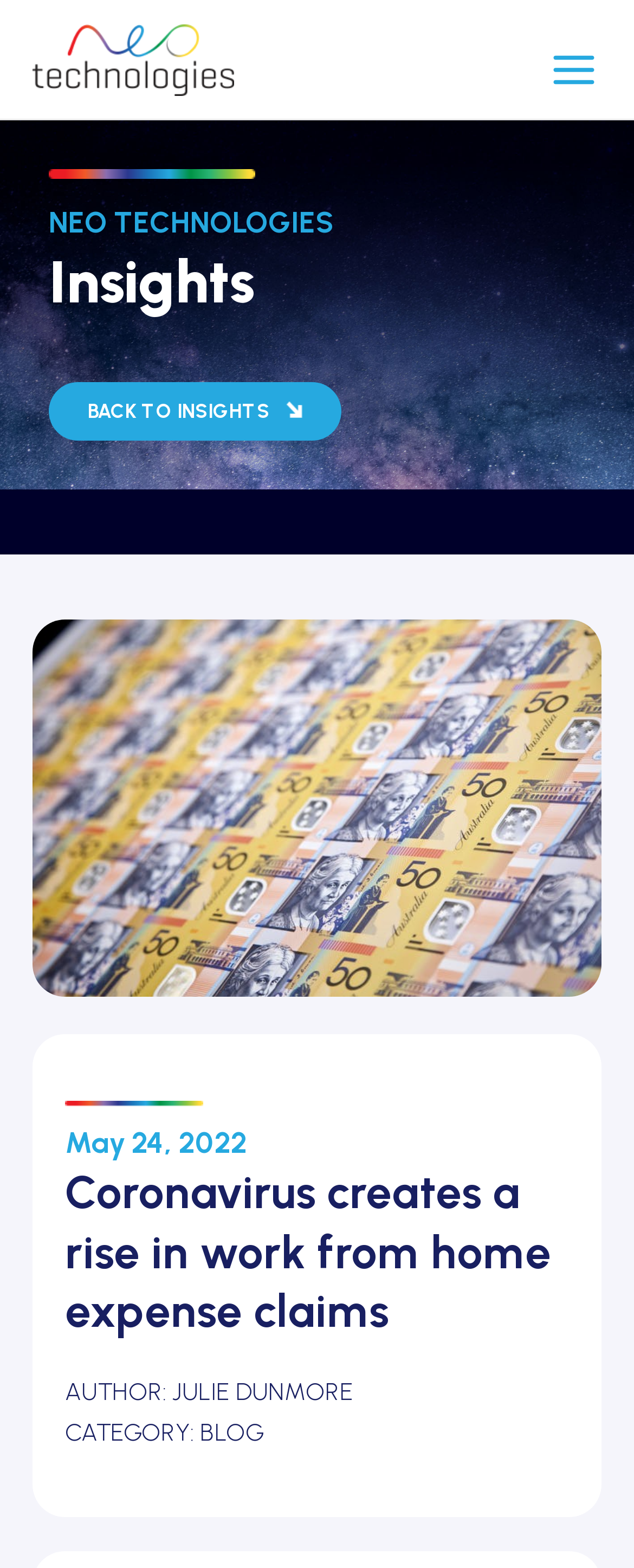Please answer the following query using a single word or phrase: 
What is the name of the company?

NEO Technologies